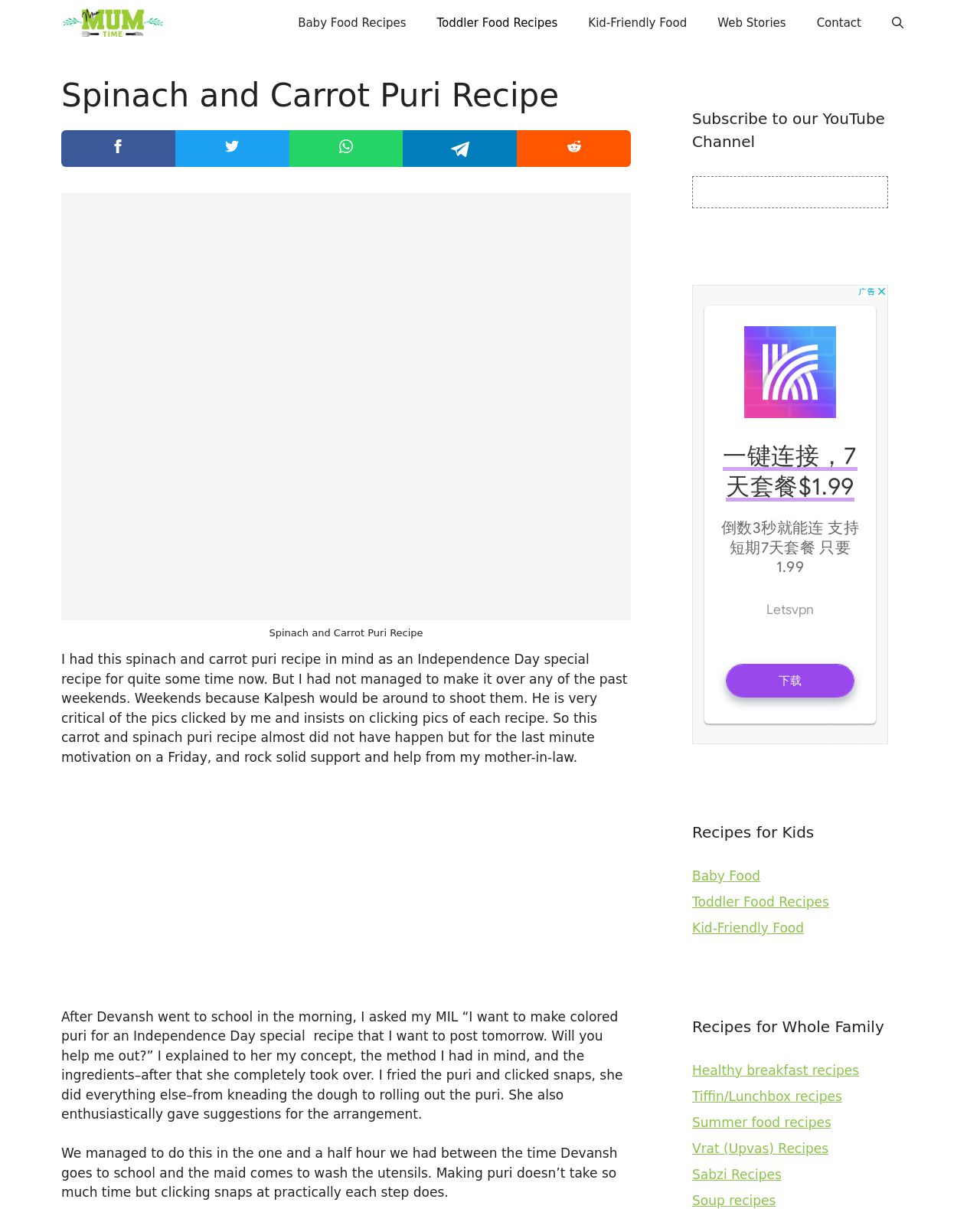Generate a comprehensive description of the webpage.

This webpage is about a recipe for spinach and carrot puri, a snack suitable for kids and families, particularly on Republic Day or Independence Day. At the top, there is a navigation bar with links to various sections of the website, including "Baby Food Recipes", "Toddler Food Recipes", "Kid-Friendly Food", and "Web Stories". Below the navigation bar, there is a header section with a heading that reads "Spinach and Carrot Puri Recipe" and a series of small images.

The main content of the webpage is divided into sections. The first section describes the recipe, with a brief introduction and a series of links to related recipes, each accompanied by a small image. Below this section, there is a figure with a larger image of the spinach and carrot puri, accompanied by a caption.

The next section is a block of text that describes the experience of making the recipe, including the help received from the author's mother-in-law. This section is followed by an advertisement iframe.

The subsequent sections are blocks of text that continue to describe the recipe-making process, including the challenges of taking photos at each step. These sections are interspersed with advertisement iframes.

On the right-hand side of the webpage, there are three complementary sections. The first section has a heading that reads "Subscribe to our YouTube Channel". The second section has an advertisement iframe. The third section has headings that read "Recipes for Kids" and "Recipes for Whole Family", with links to various recipes, including "Baby Food", "Toddler Food Recipes", "Kid-Friendly Food", and others.